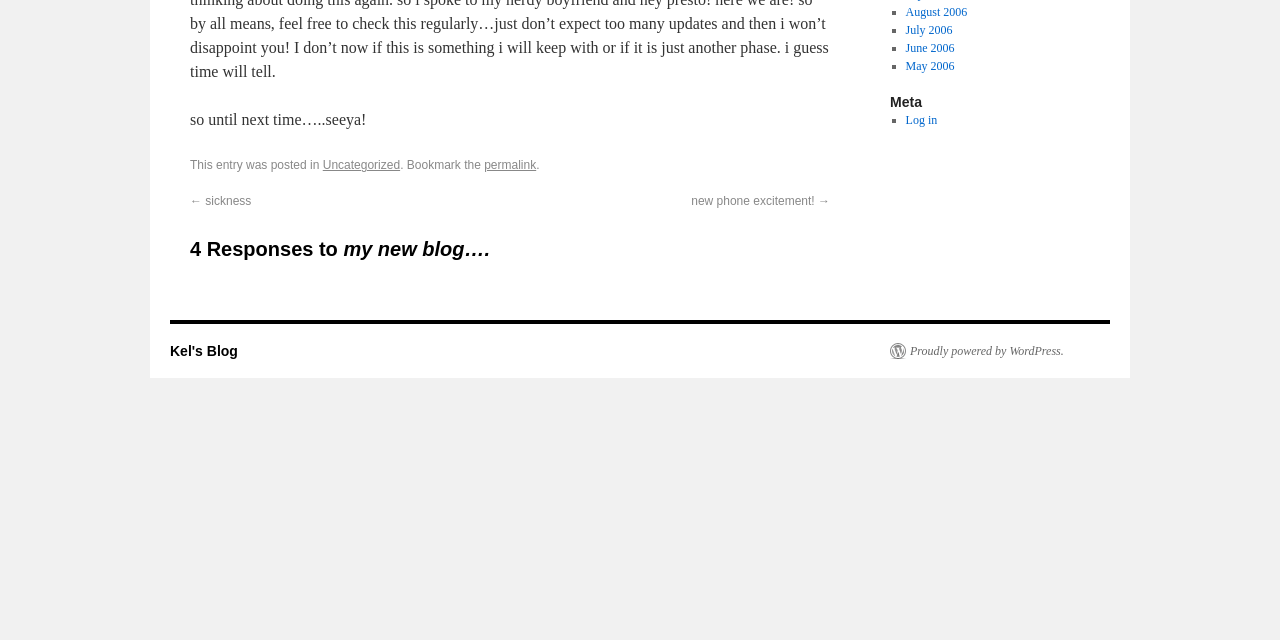Bounding box coordinates are specified in the format (top-left x, top-left y, bottom-right x, bottom-right y). All values are floating point numbers bounded between 0 and 1. Please provide the bounding box coordinate of the region this sentence describes: May 2006

[0.707, 0.092, 0.746, 0.114]